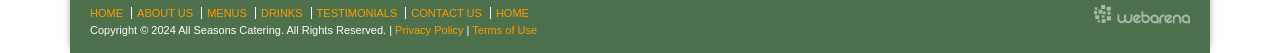Refer to the image and answer the question with as much detail as possible: What is the copyright year?

I found a StaticText element with the text 'Copyright © 2024 All Seasons Catering. All Rights Reserved. |'. The year mentioned in the copyright text is 2024.